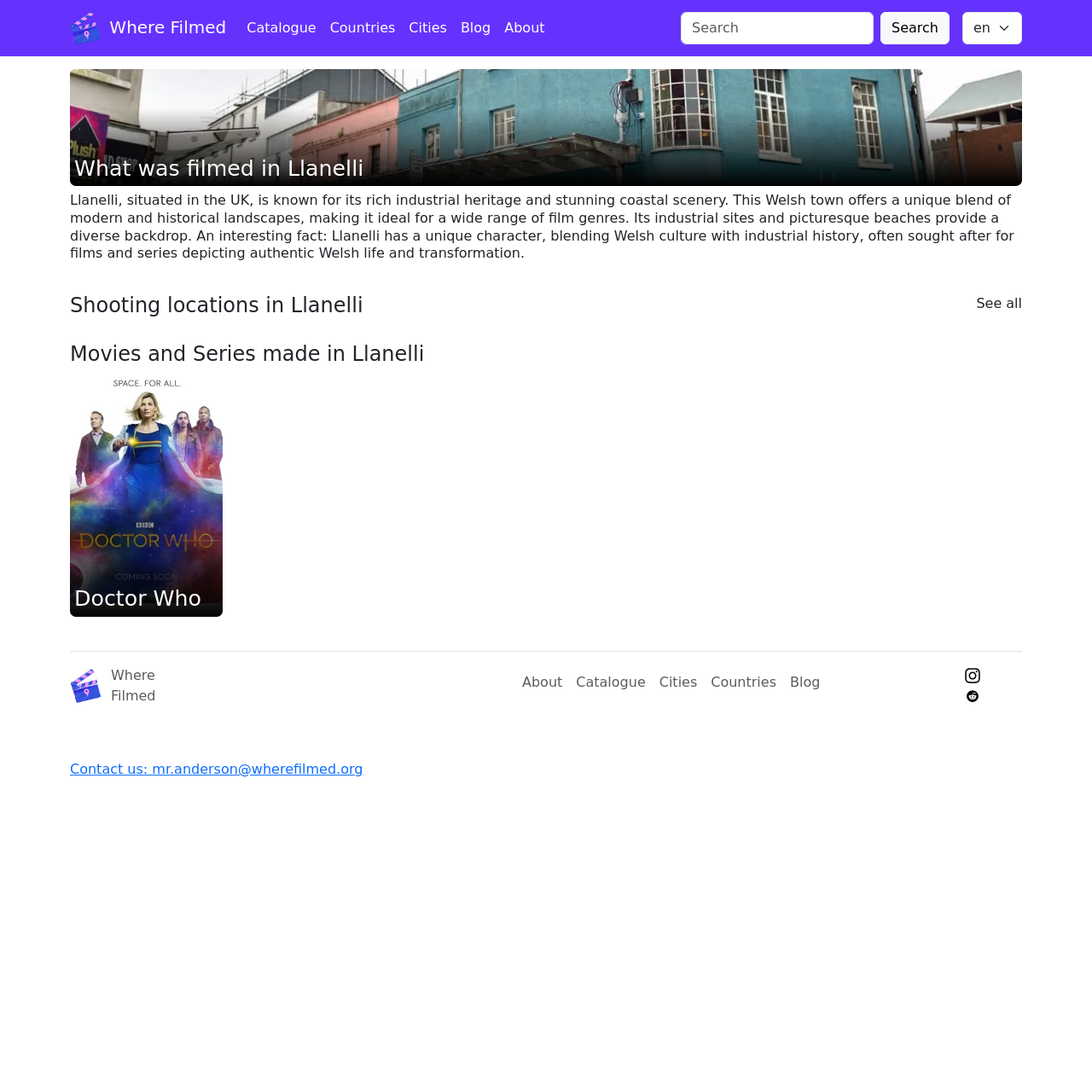Pinpoint the bounding box coordinates of the element you need to click to execute the following instruction: "Read about Llanelli". The bounding box should be represented by four float numbers between 0 and 1, in the format [left, top, right, bottom].

[0.064, 0.176, 0.929, 0.239]